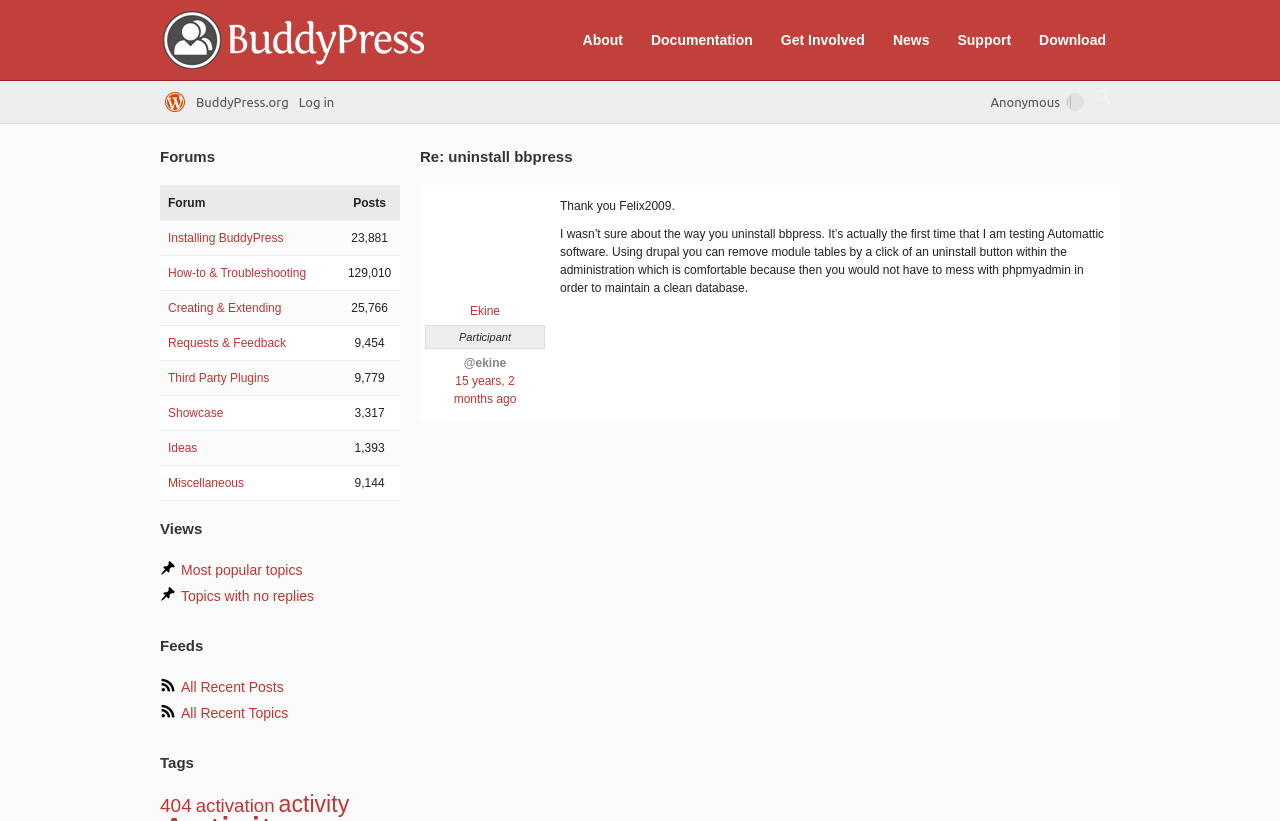What is the purpose of the 'Search' textbox?
Using the image, provide a concise answer in one word or a short phrase.

to search the website